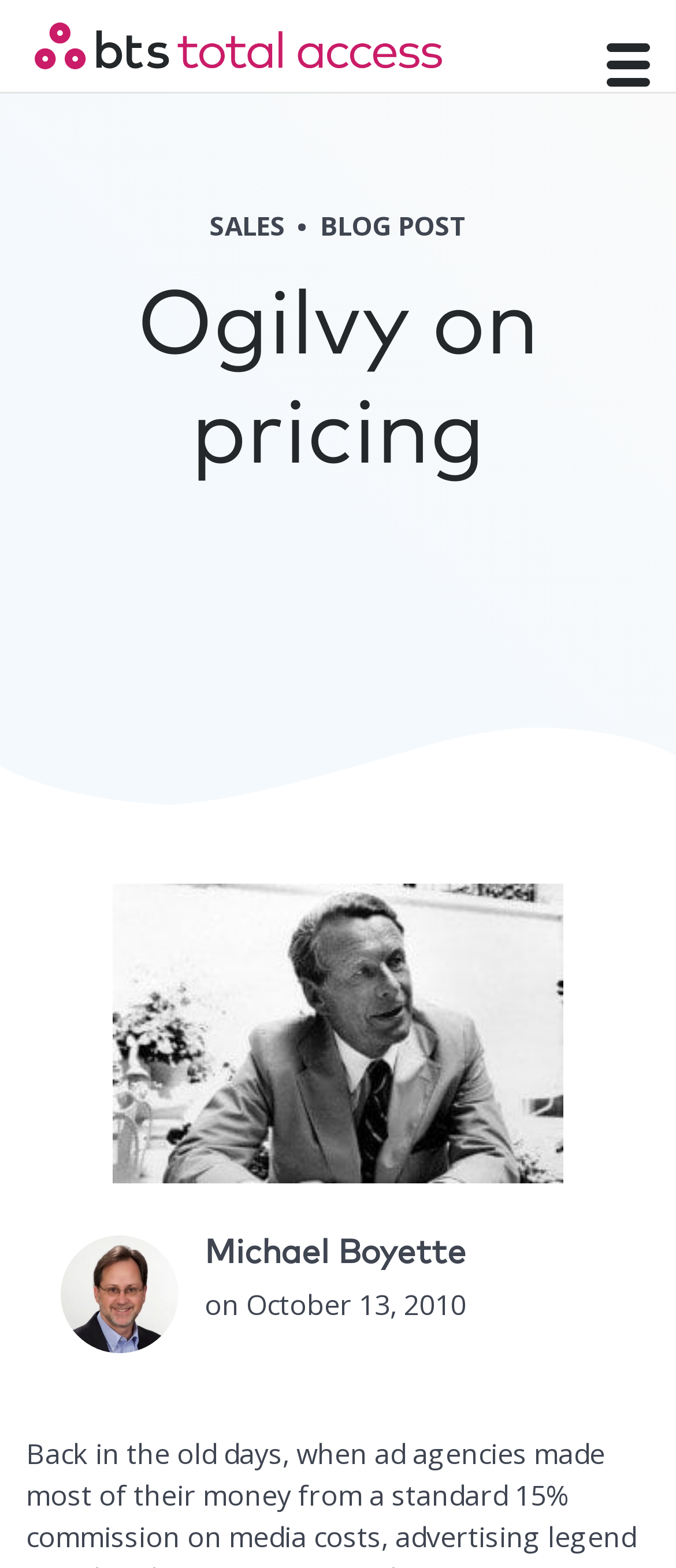Who is the author of the blog post?
From the image, respond using a single word or phrase.

Michael Boyette